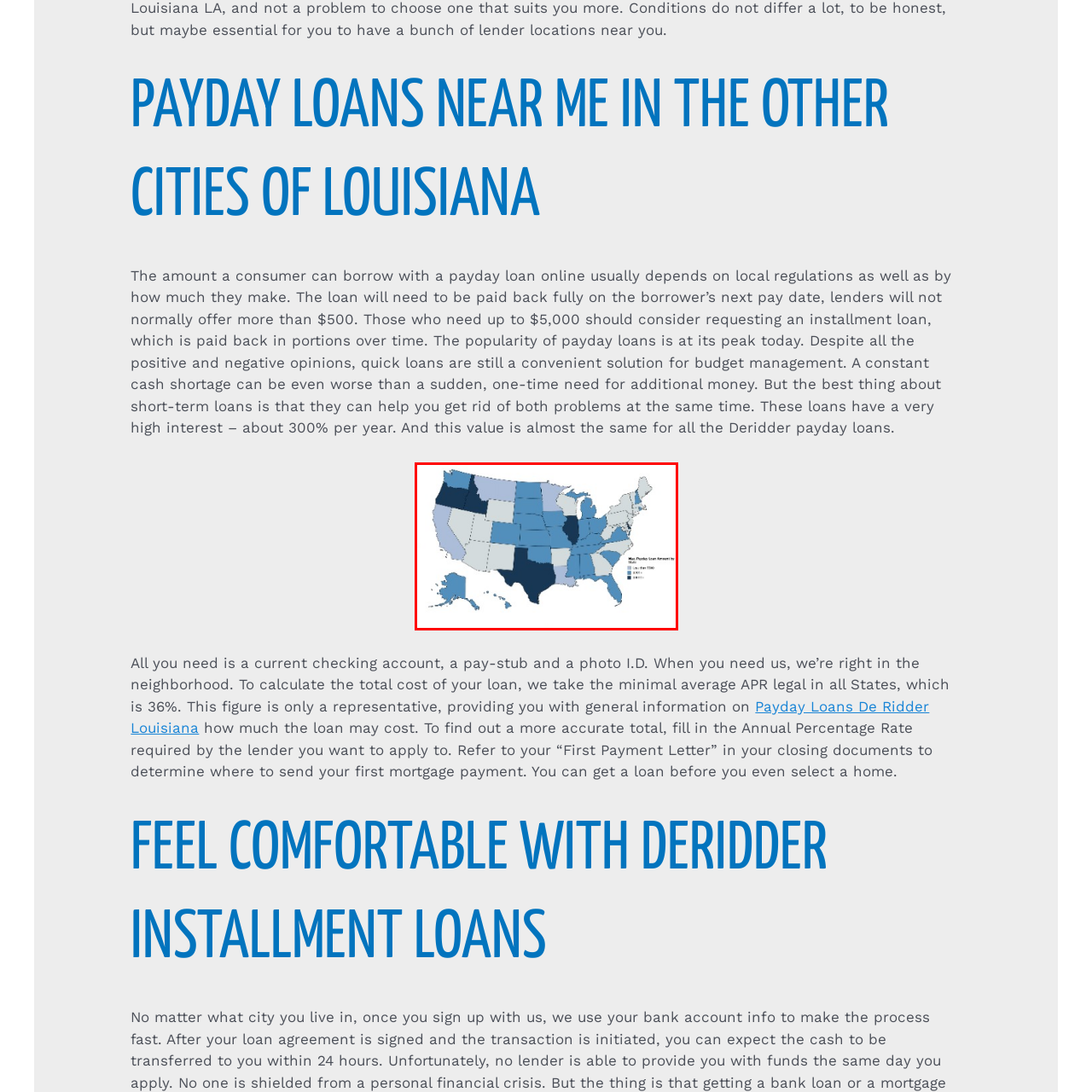What is the purpose of the accompanying text?
Examine the area marked by the red bounding box and respond with a one-word or short phrase answer.

Explains general characteristics